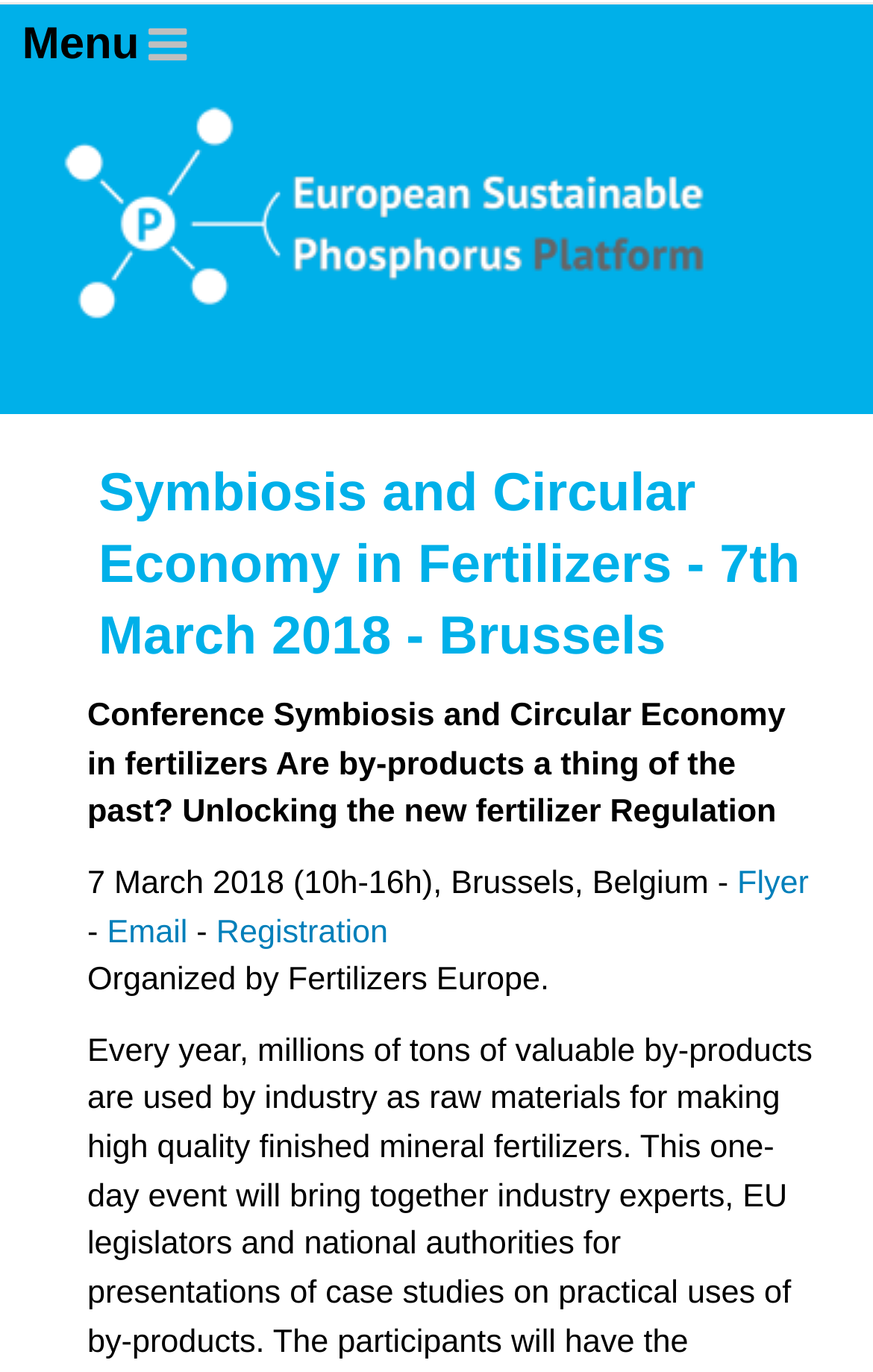What is the location of the conference?
Answer the question in as much detail as possible.

I found the location of the conference by looking at the text '7 March 2018 (10h-16h), Brussels, Belgium -' which is located below the main heading of the webpage.